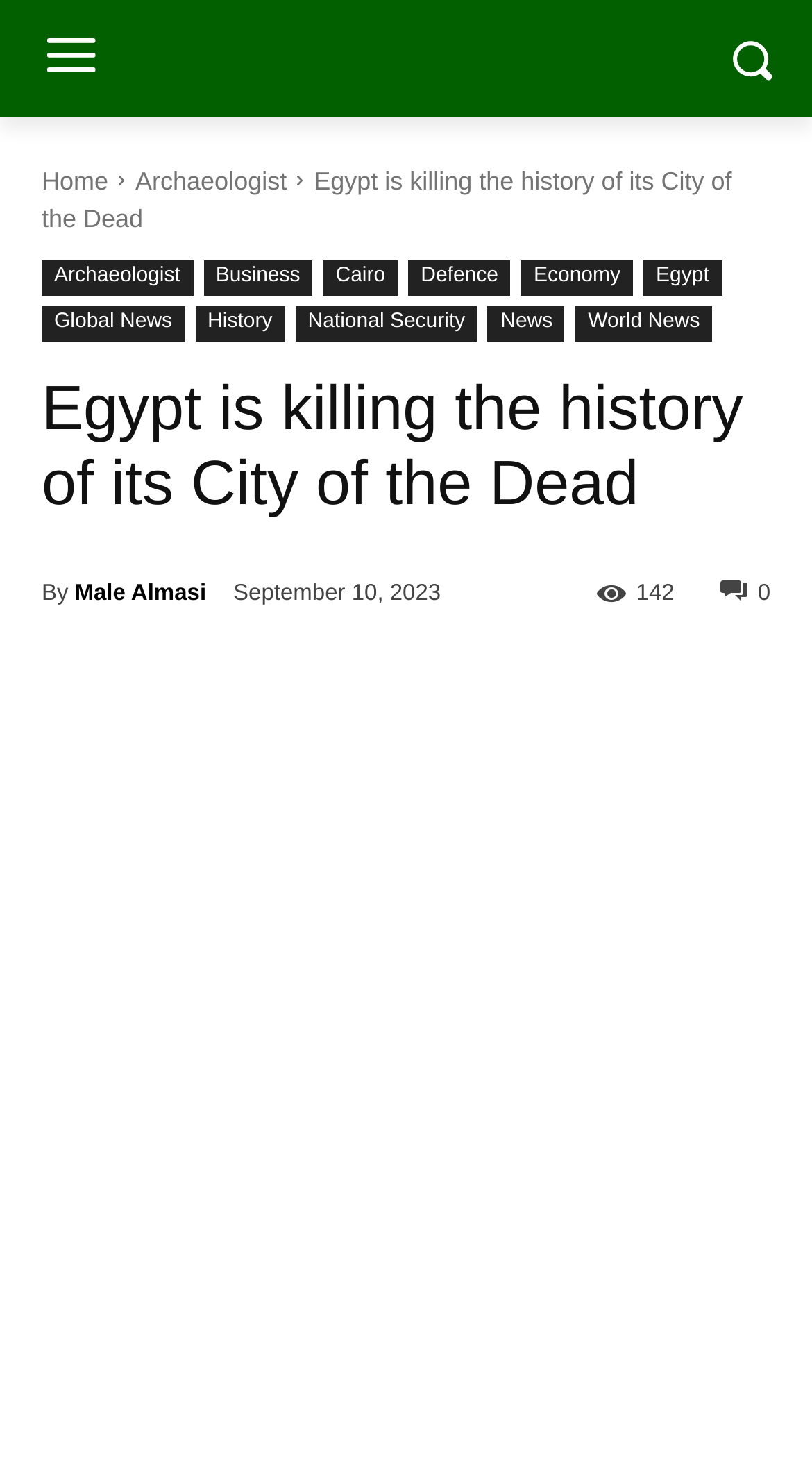Find the bounding box coordinates of the clickable area that will achieve the following instruction: "View more news in the Cairo section".

[0.398, 0.178, 0.49, 0.202]